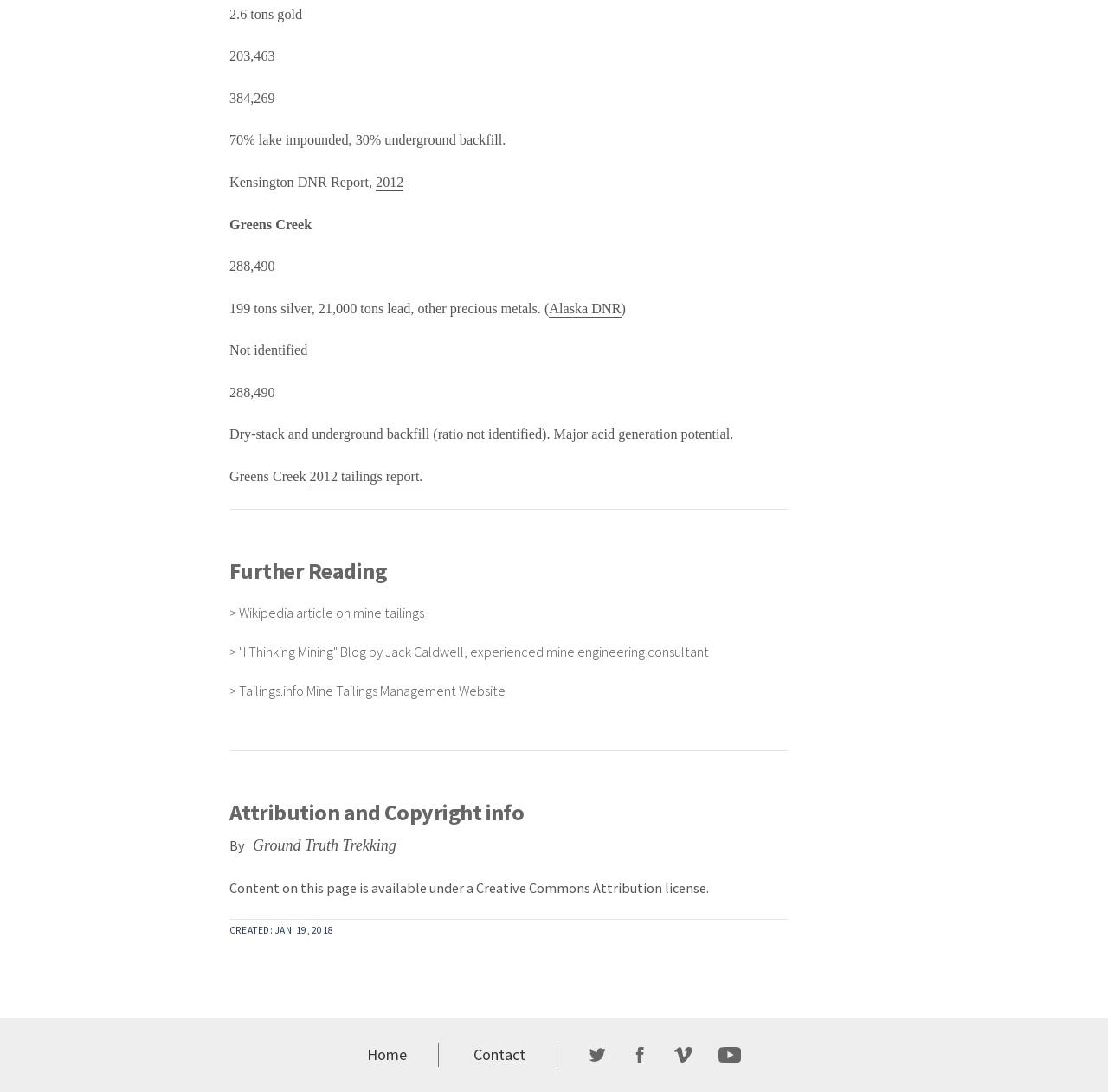Provide the bounding box coordinates of the section that needs to be clicked to accomplish the following instruction: "Visit 'Alaska DNR'."

[0.496, 0.276, 0.561, 0.291]